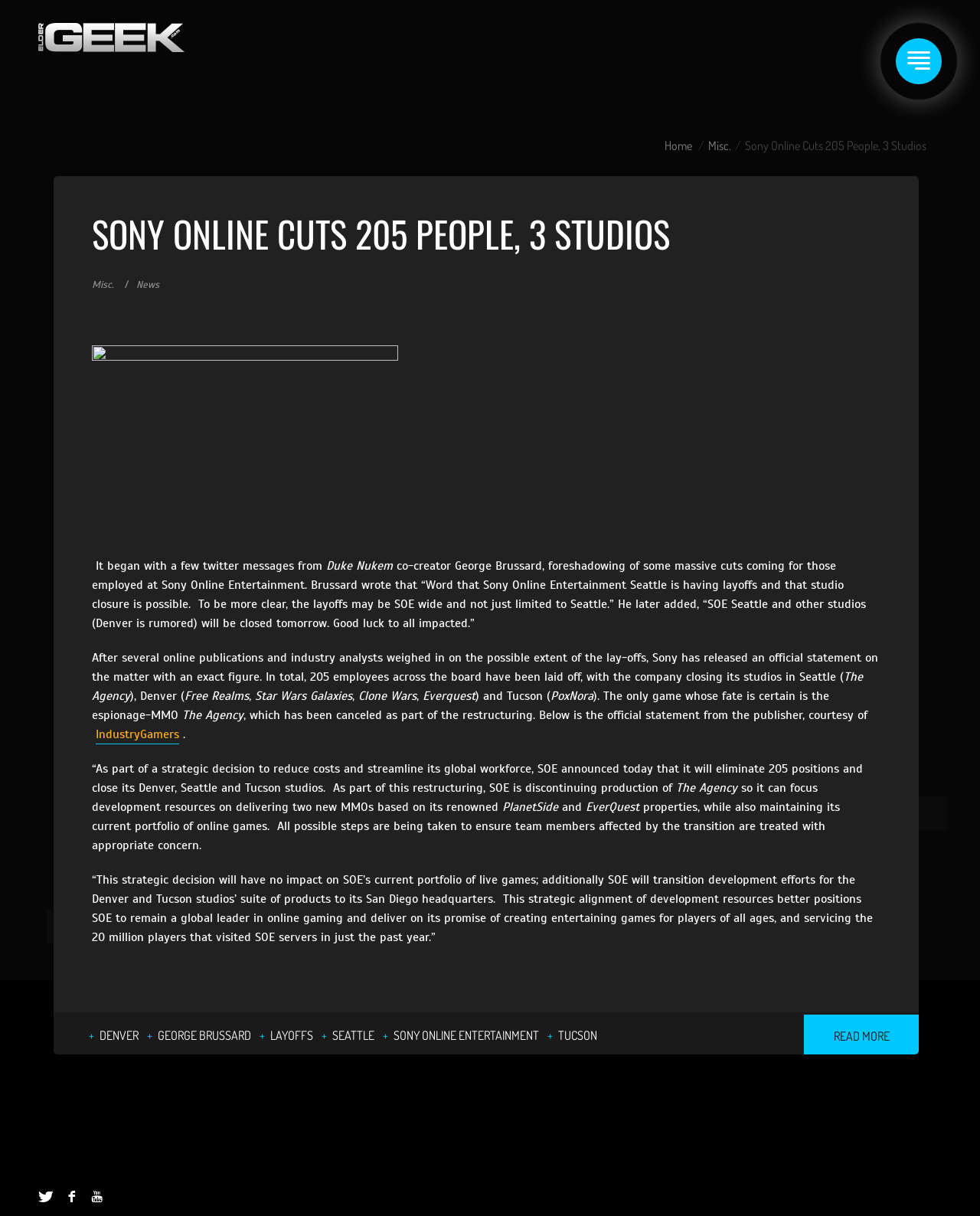Please identify the coordinates of the bounding box for the clickable region that will accomplish this instruction: "Go to the Misc. section".

[0.723, 0.113, 0.746, 0.126]